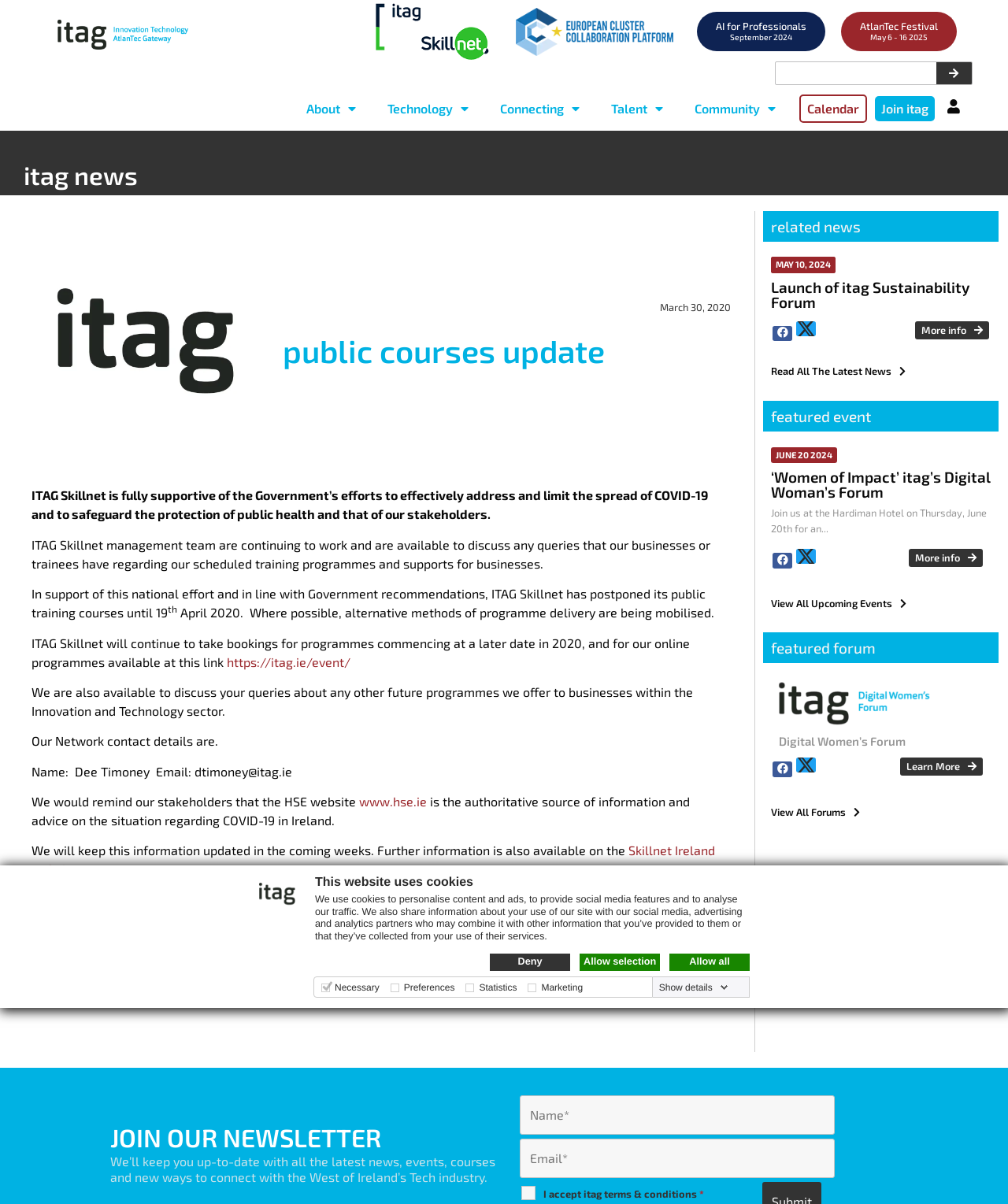What is the recommended source of information on COVID-19 in Ireland?
Provide a well-explained and detailed answer to the question.

The webpage advises stakeholders to visit the HSE website for authoritative information and advice on the COVID-19 pandemic in Ireland.